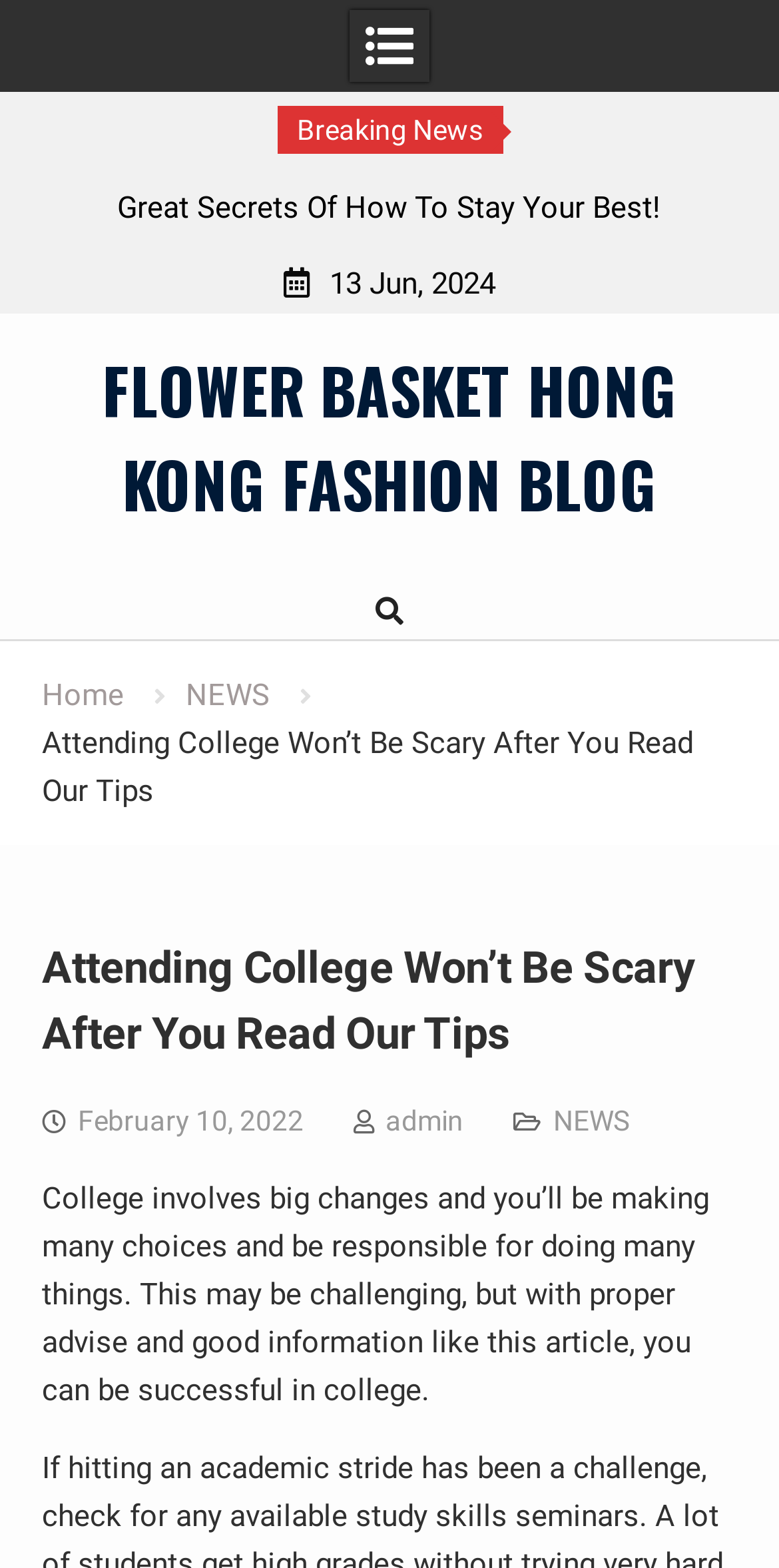What is the name of the blog?
Look at the image and answer the question with a single word or phrase.

FLOWER BASKET HONG KONG FASHION BLOG